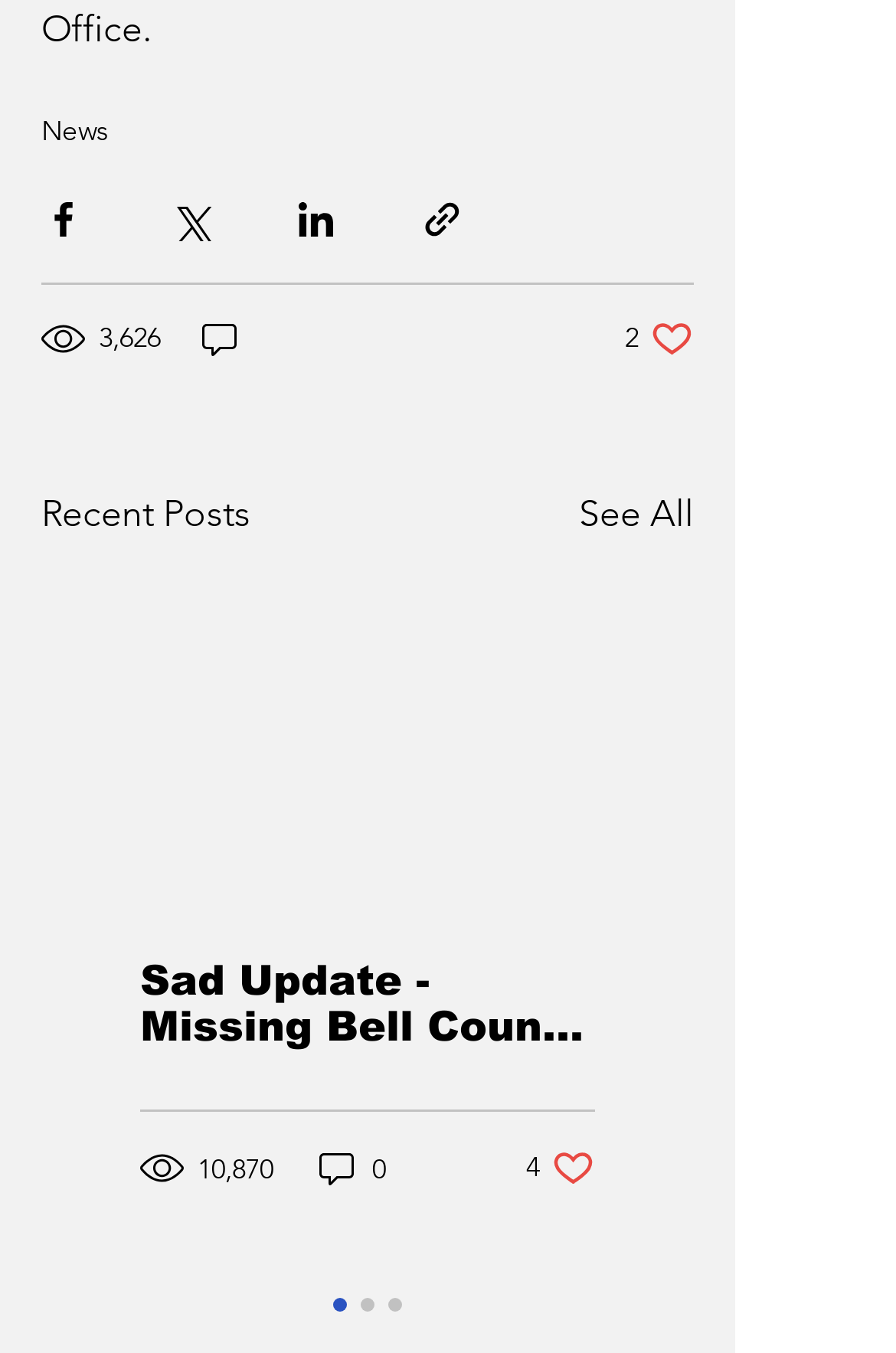What is the section title above the list of posts?
From the details in the image, provide a complete and detailed answer to the question.

I found the section title by looking at the heading 'Recent Posts' which is located above the list of posts.